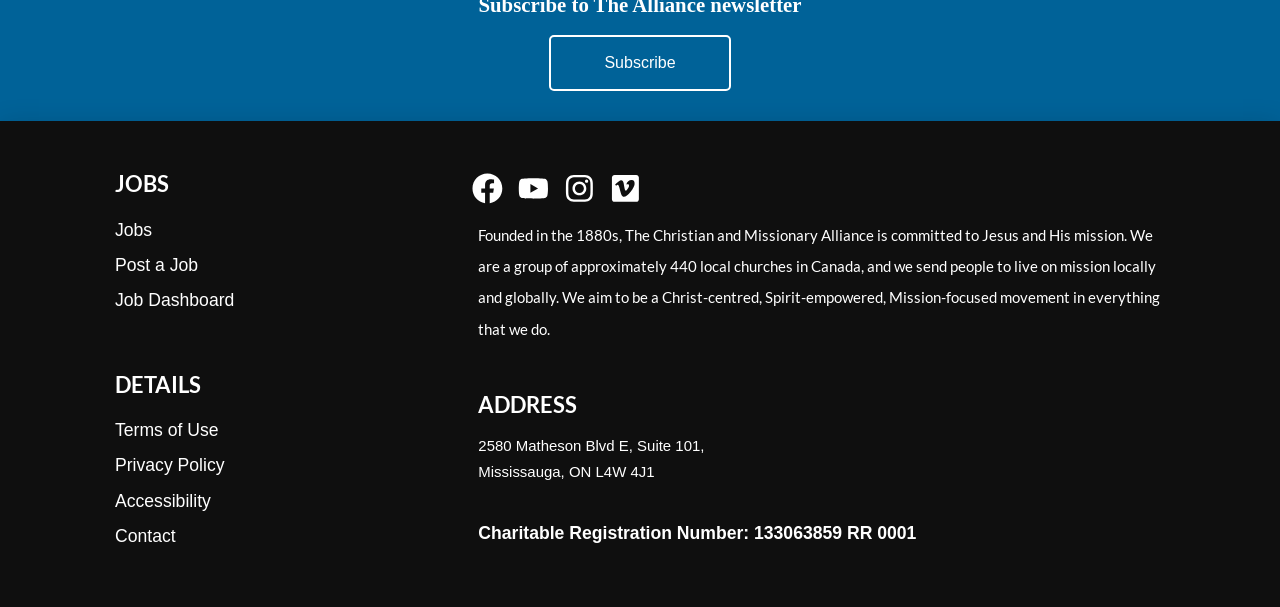Answer in one word or a short phrase: 
What is the purpose of the textbox with label 'Comment'?

Leave a comment